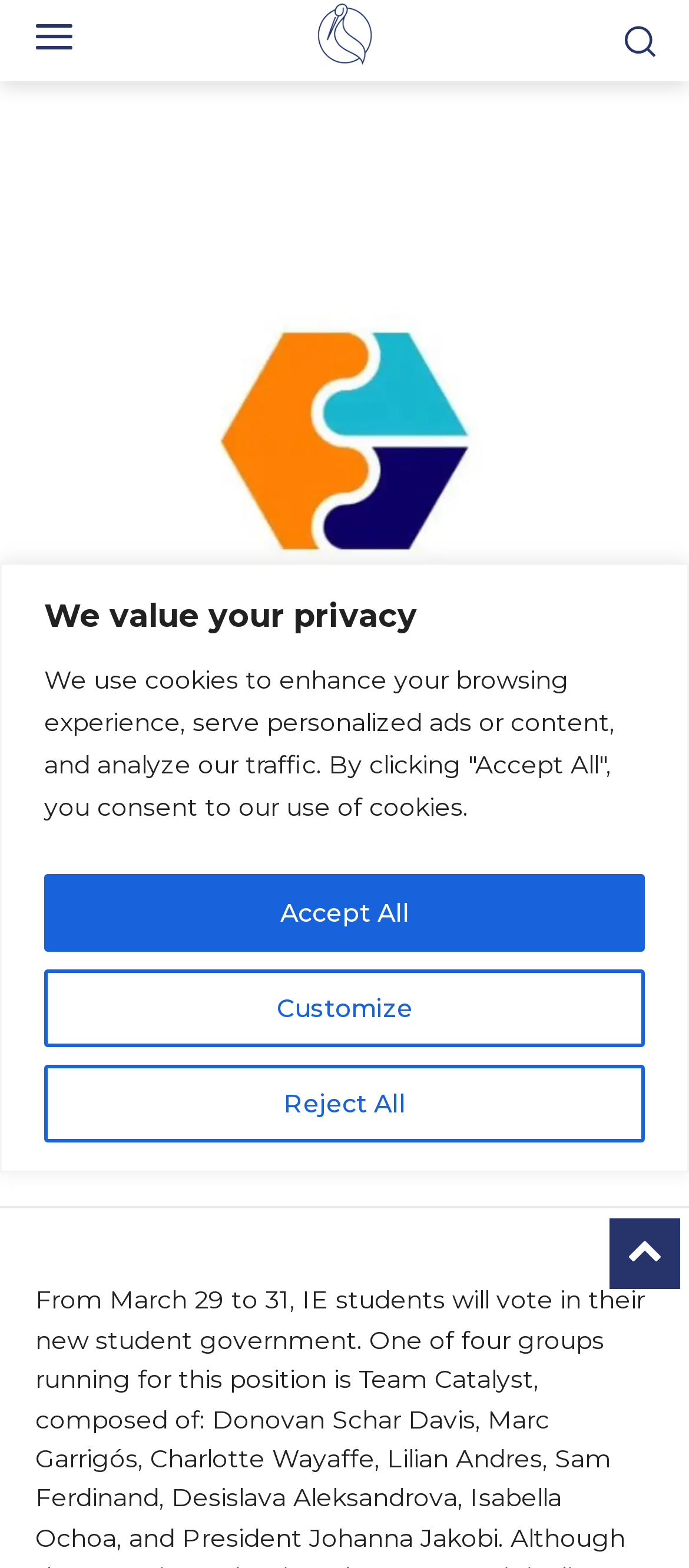Identify the bounding box coordinates of the clickable region to carry out the given instruction: "Click the Twitter link".

[0.331, 0.698, 0.433, 0.743]